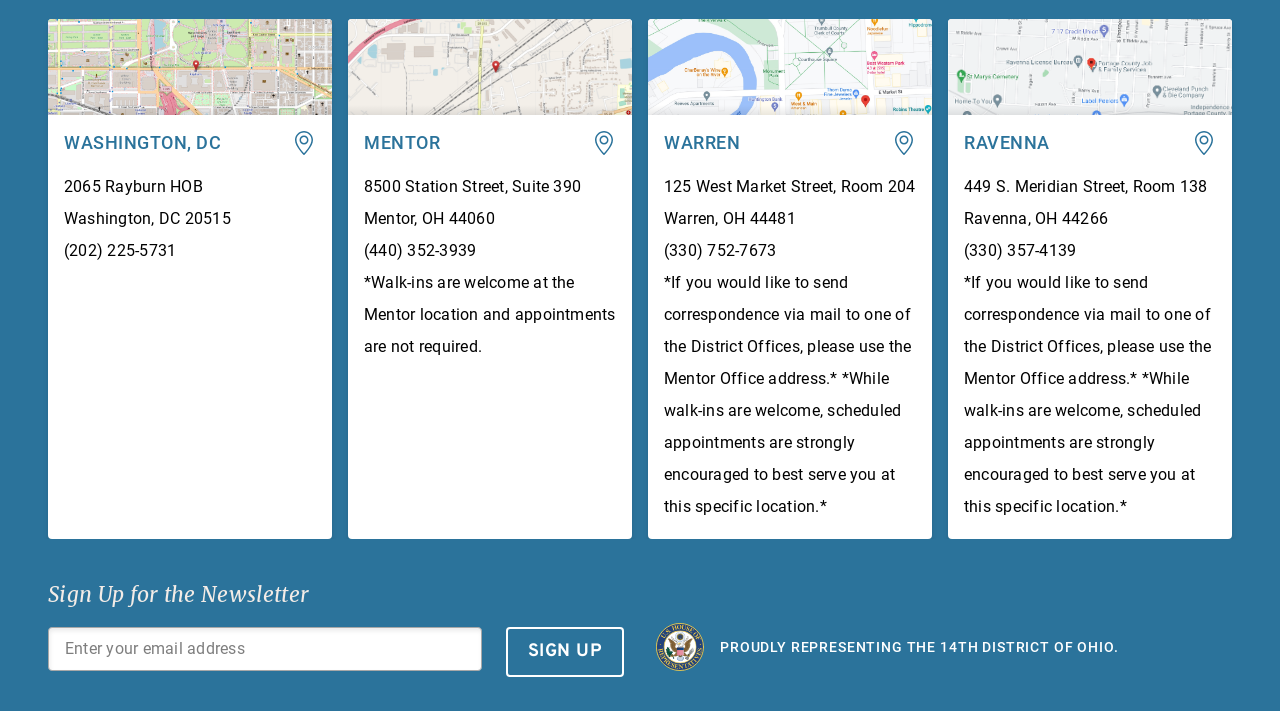Based on the image, please respond to the question with as much detail as possible:
What is the phone number of the Warren office?

I found the link that contains the address '125 West Market Street, Room 204 Warren OH 44481' and the corresponding phone number is '(330) 752-7673'.